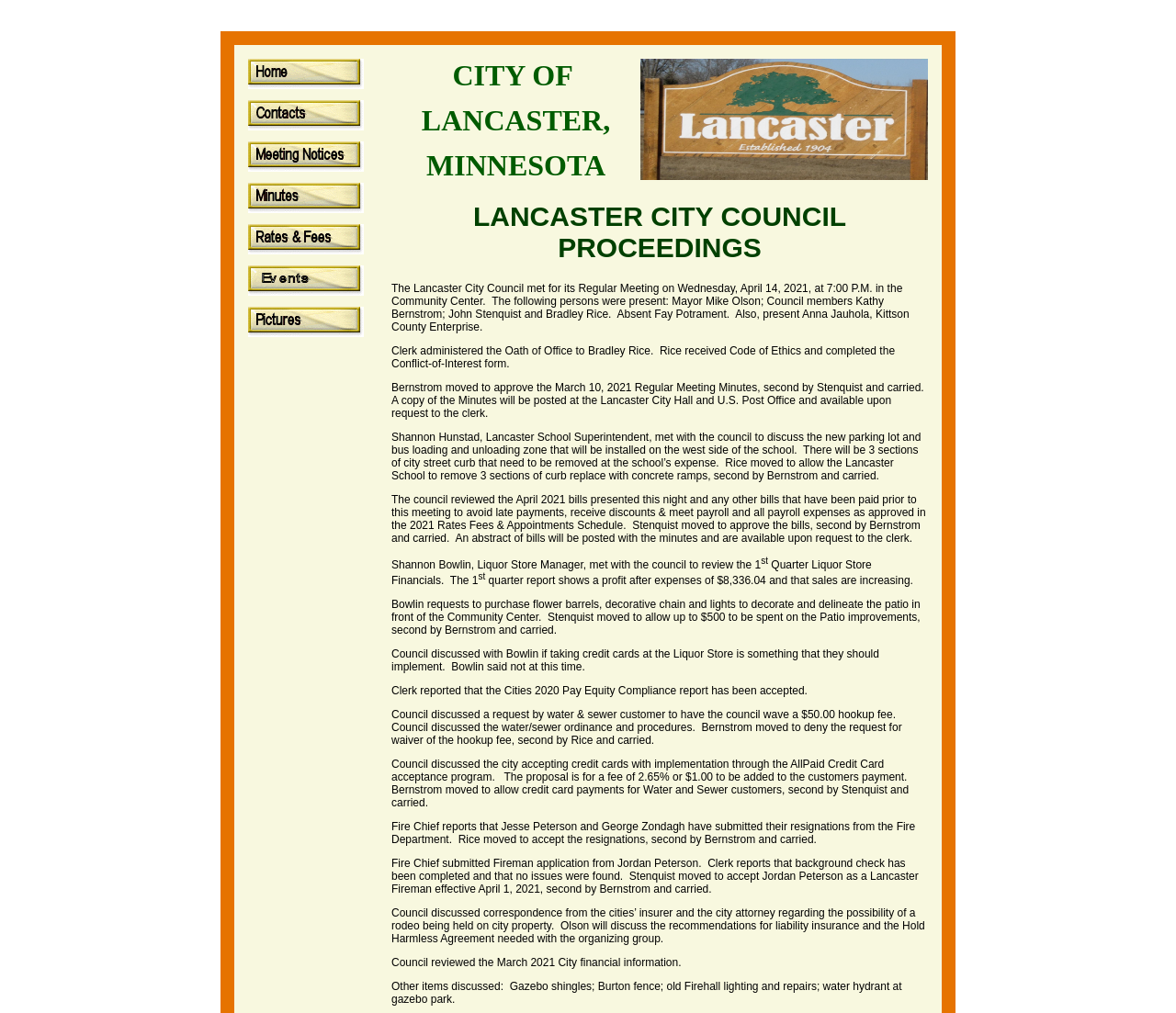Refer to the element description alt="Rates & Fees" and identify the corresponding bounding box in the screenshot. Format the coordinates as (top-left x, top-left y, bottom-right x, bottom-right y) with values in the range of 0 to 1.

[0.211, 0.241, 0.309, 0.254]